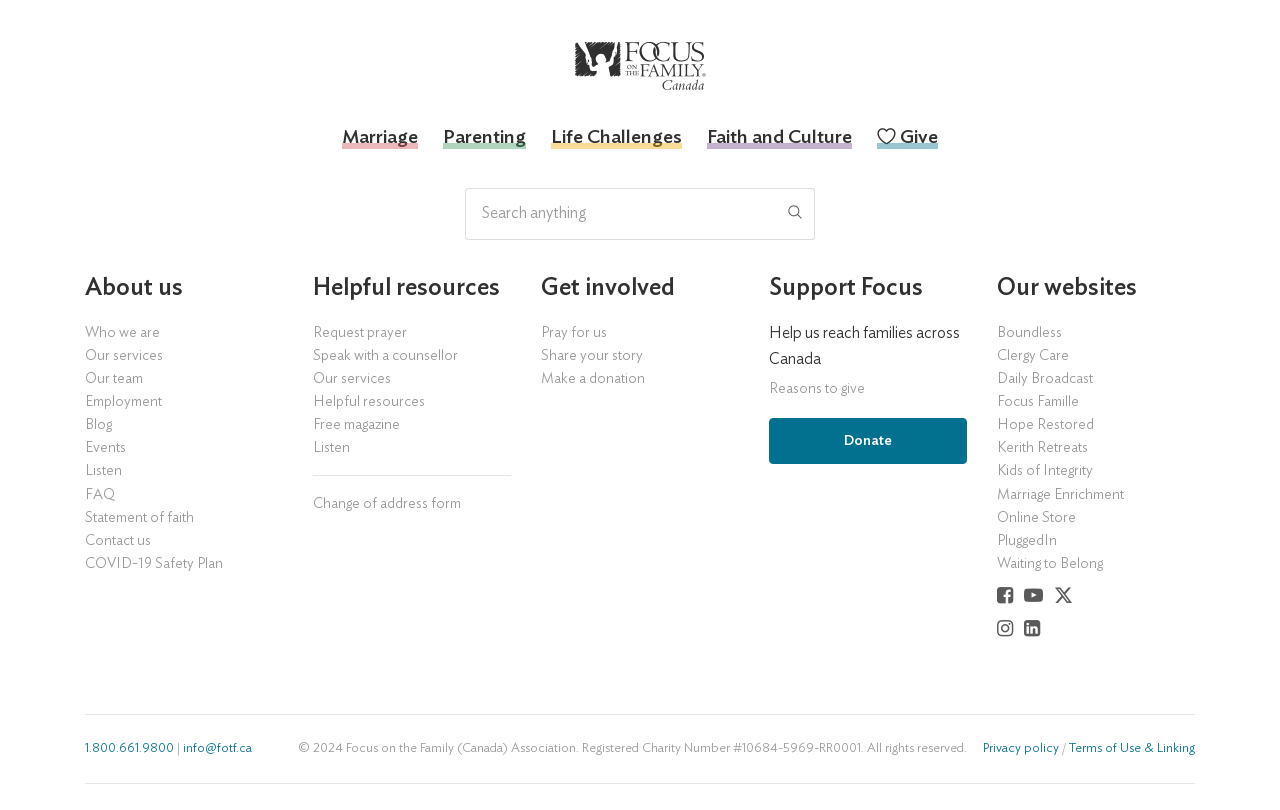Find the UI element described as: "Change of address form" and predict its bounding box coordinates. Ensure the coordinates are four float numbers between 0 and 1, [left, top, right, bottom].

[0.245, 0.608, 0.399, 0.636]